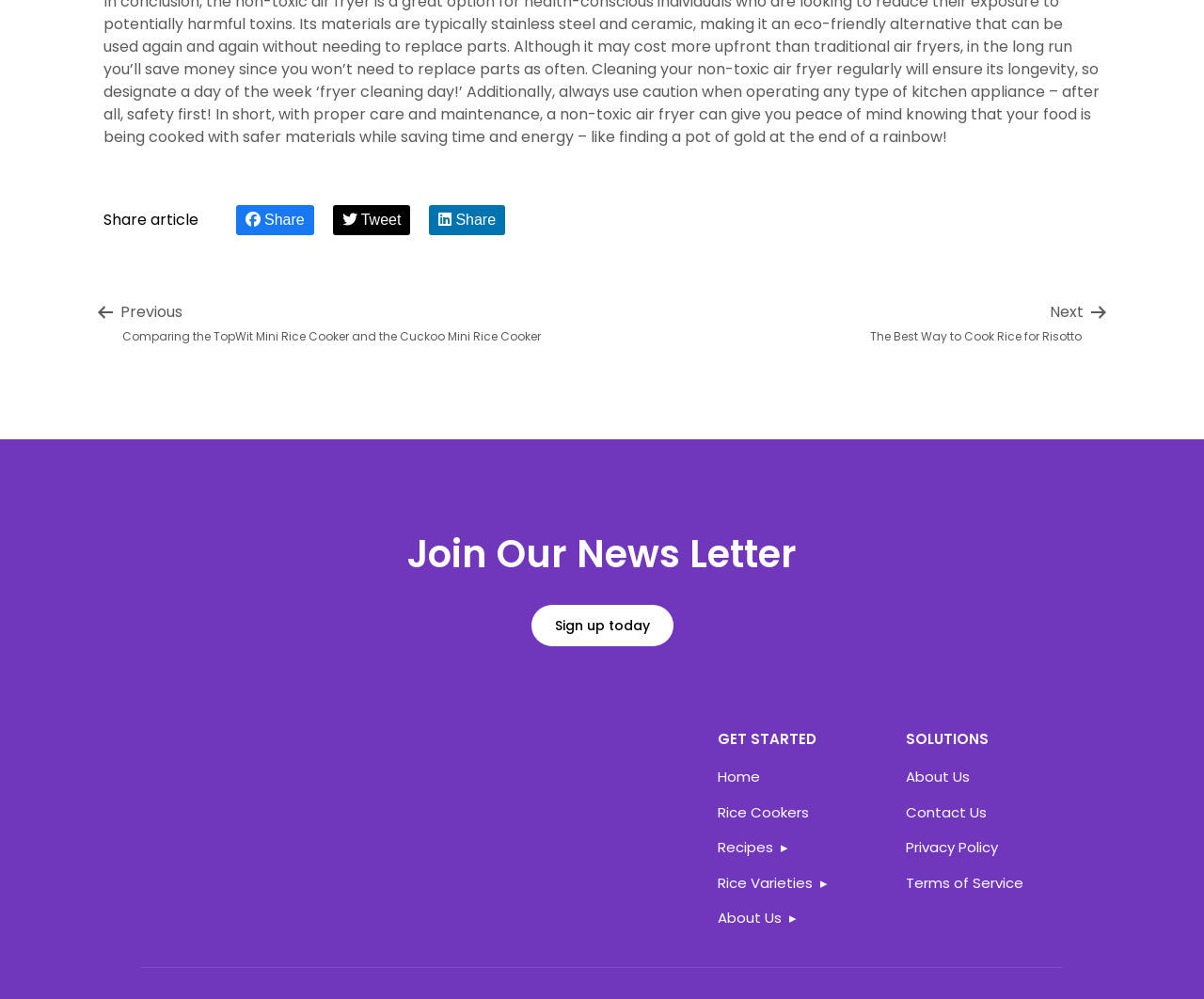Can you provide the bounding box coordinates for the element that should be clicked to implement the instruction: "Enter your name"?

None